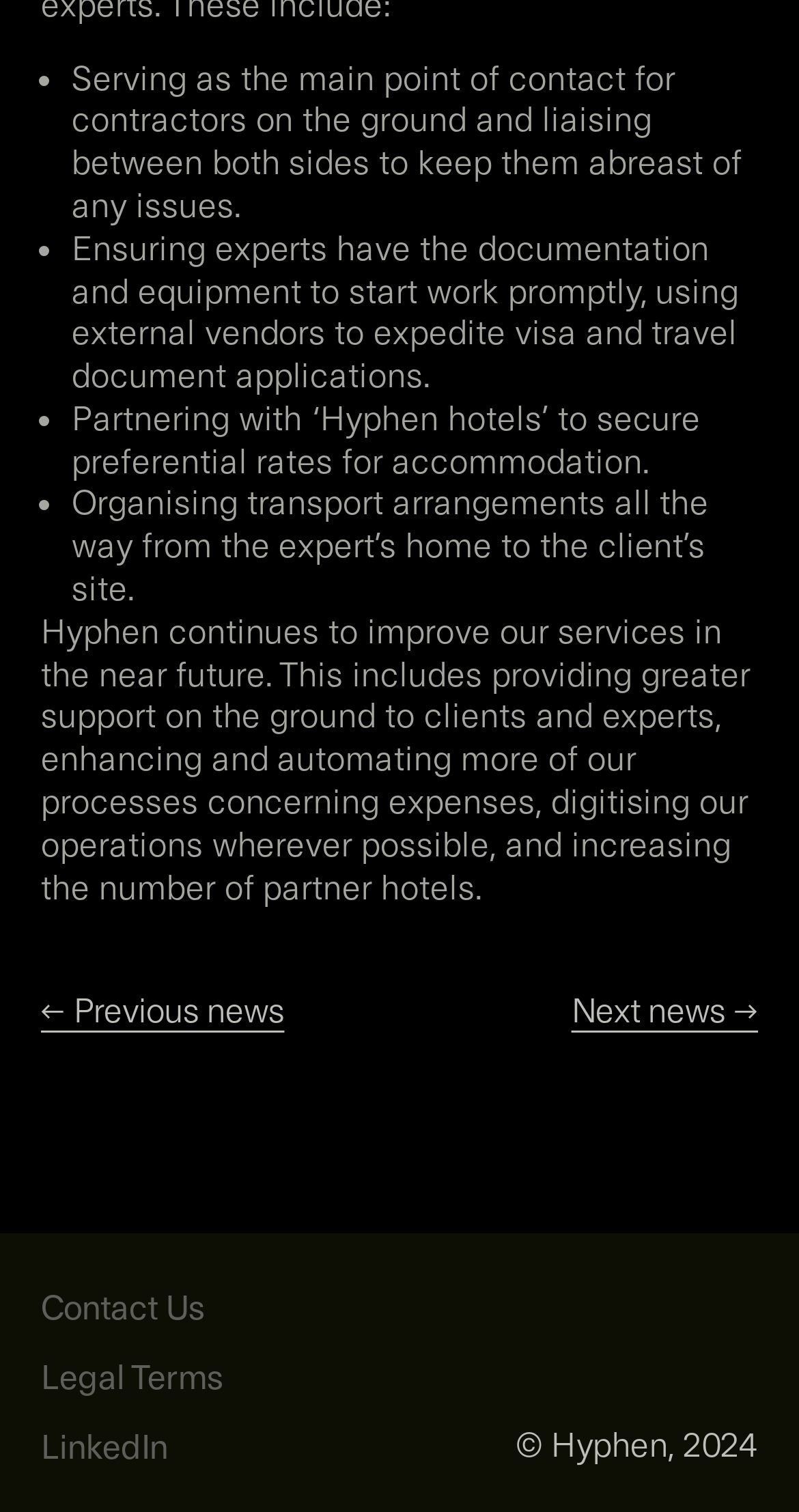What is the relationship between Hyphen and Hyphen hotels?
Using the image provided, answer with just one word or phrase.

Partnering